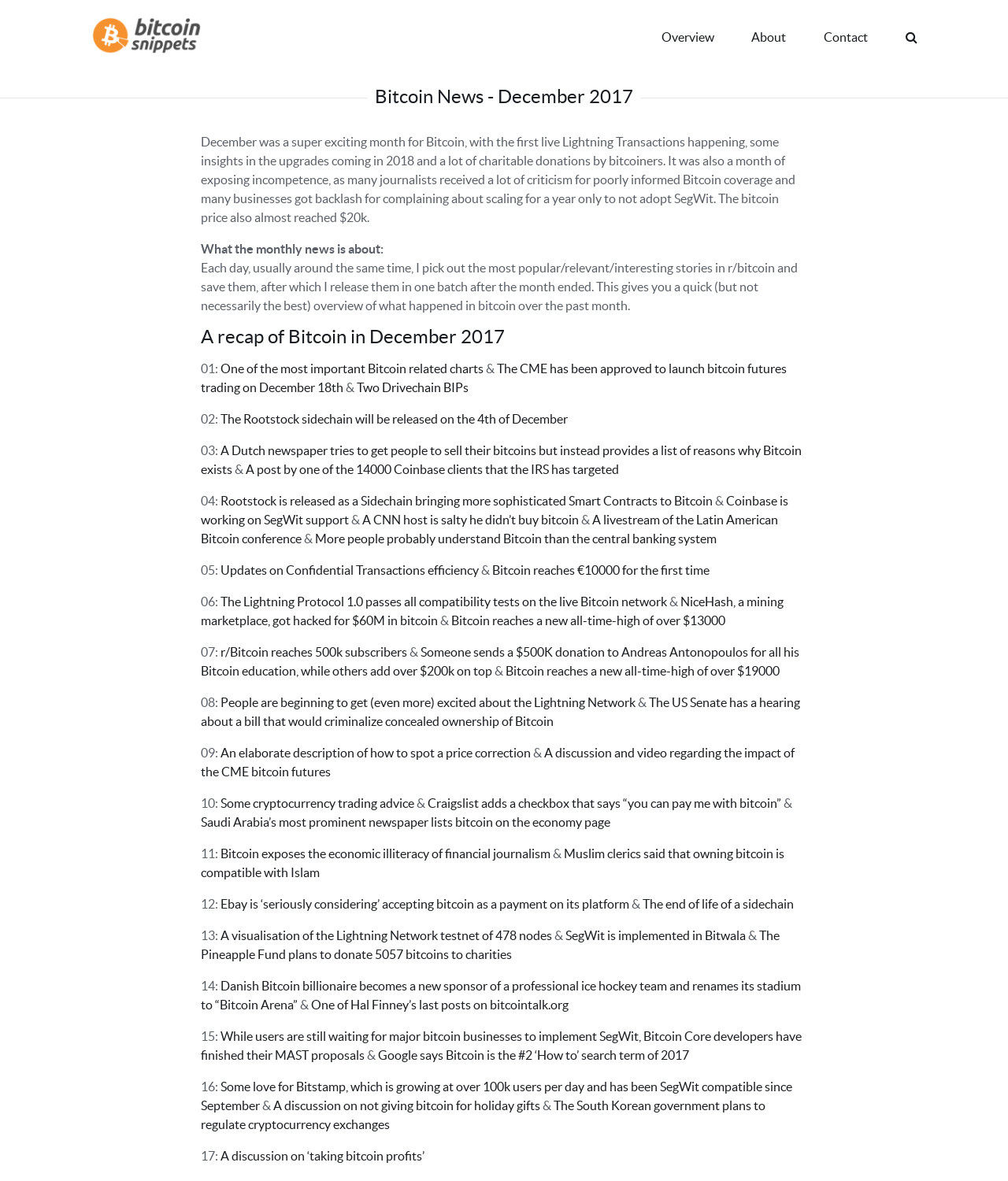Identify the headline of the webpage and generate its text content.

Bitcoin News - December 2017